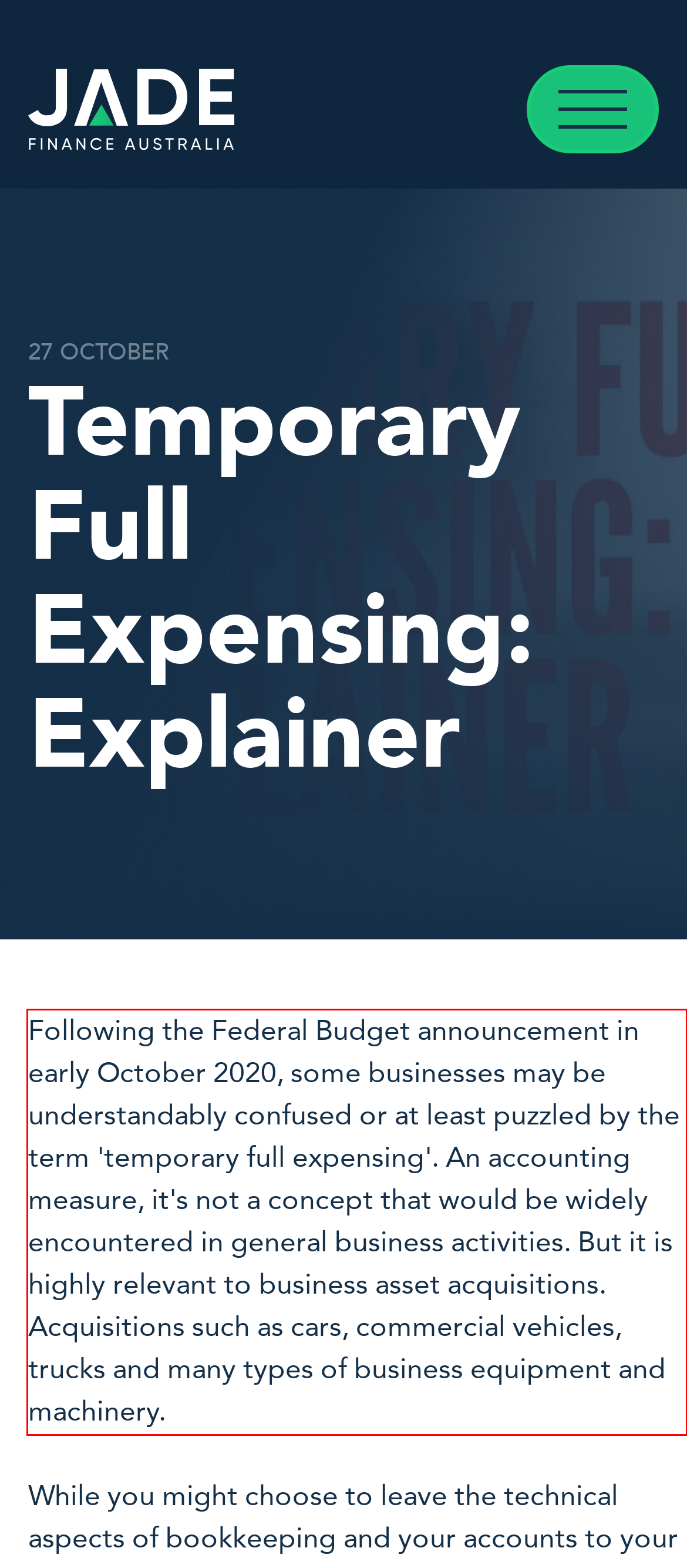Please identify and extract the text from the UI element that is surrounded by a red bounding box in the provided webpage screenshot.

Following the Federal Budget announcement in early October 2020, some businesses may be understandably confused or at least puzzled by the term 'temporary full expensing'. An accounting measure, it's not a concept that would be widely encountered in general business activities. But it is highly relevant to business asset acquisitions. Acquisitions such as cars, commercial vehicles, trucks and many types of business equipment and machinery.